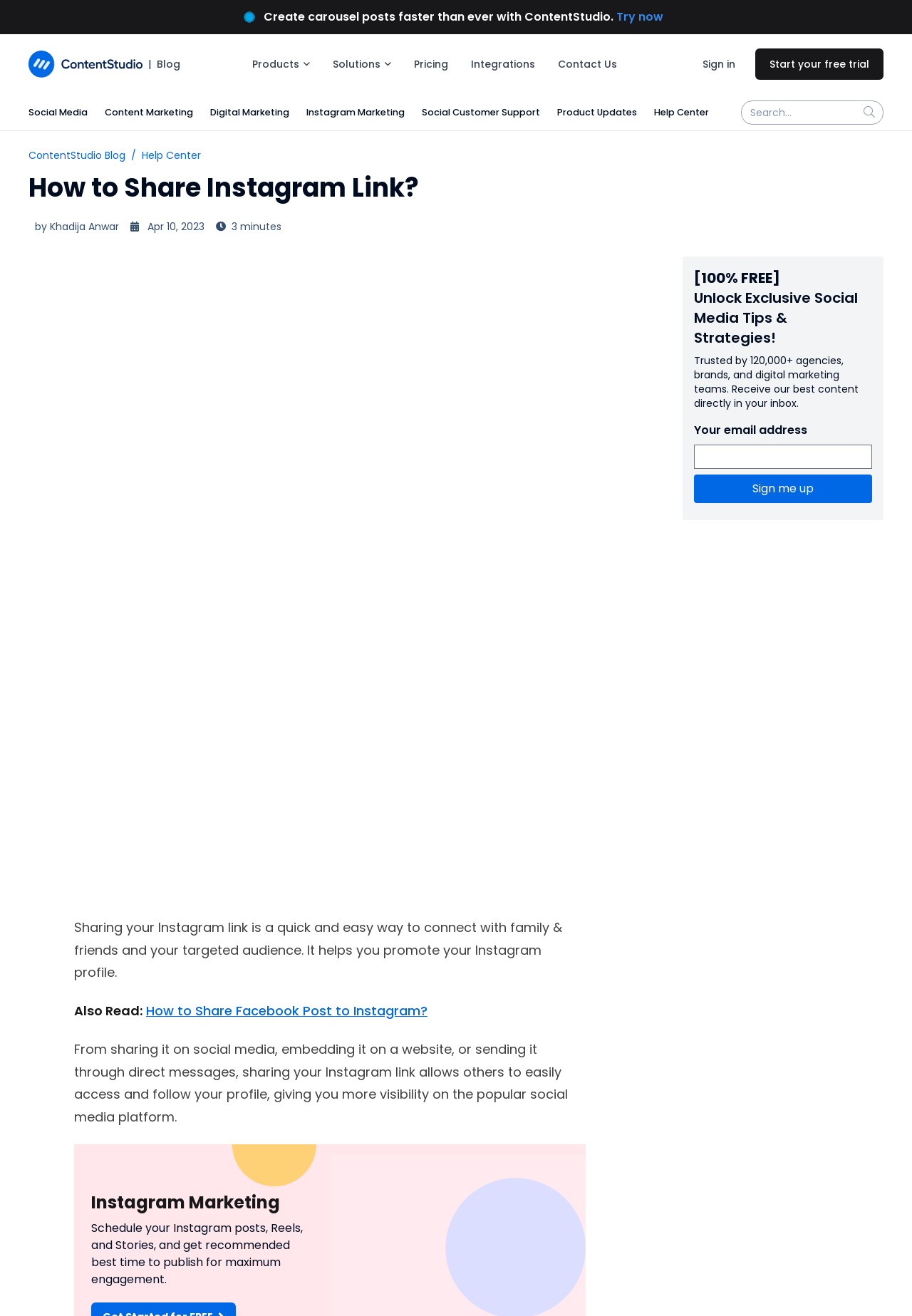Identify the bounding box coordinates necessary to click and complete the given instruction: "Read the blog".

[0.031, 0.039, 0.156, 0.059]